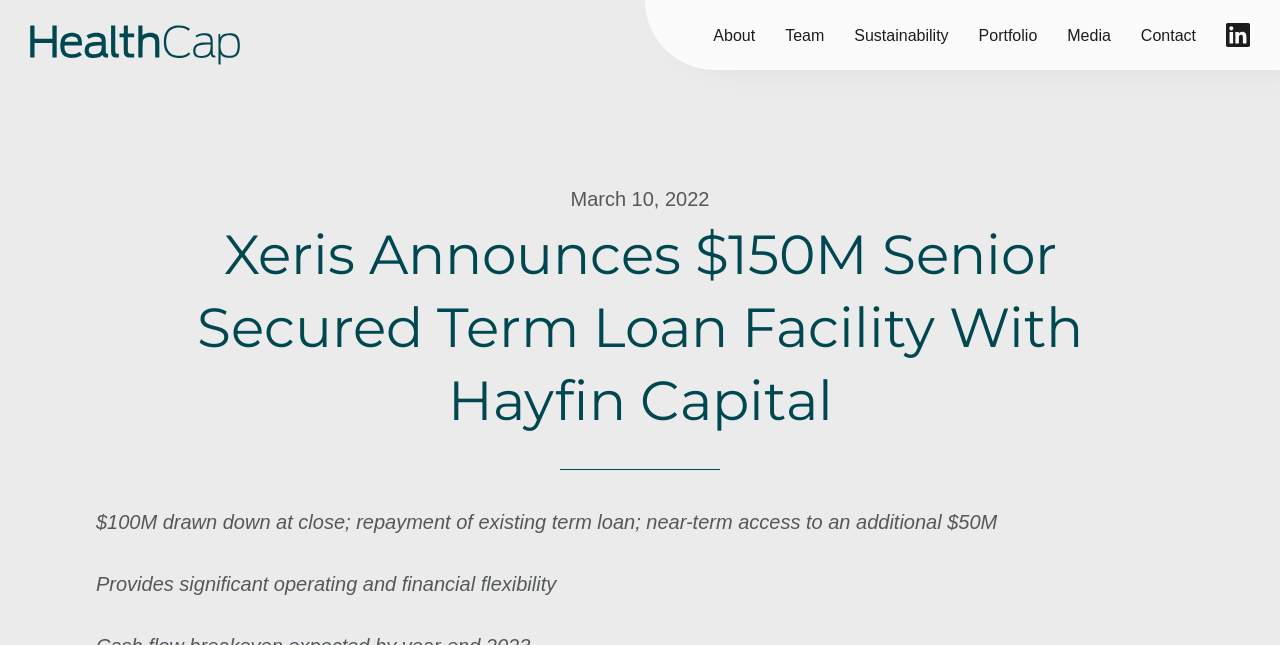What is the purpose of the term loan facility? Analyze the screenshot and reply with just one word or a short phrase.

Financial flexibility